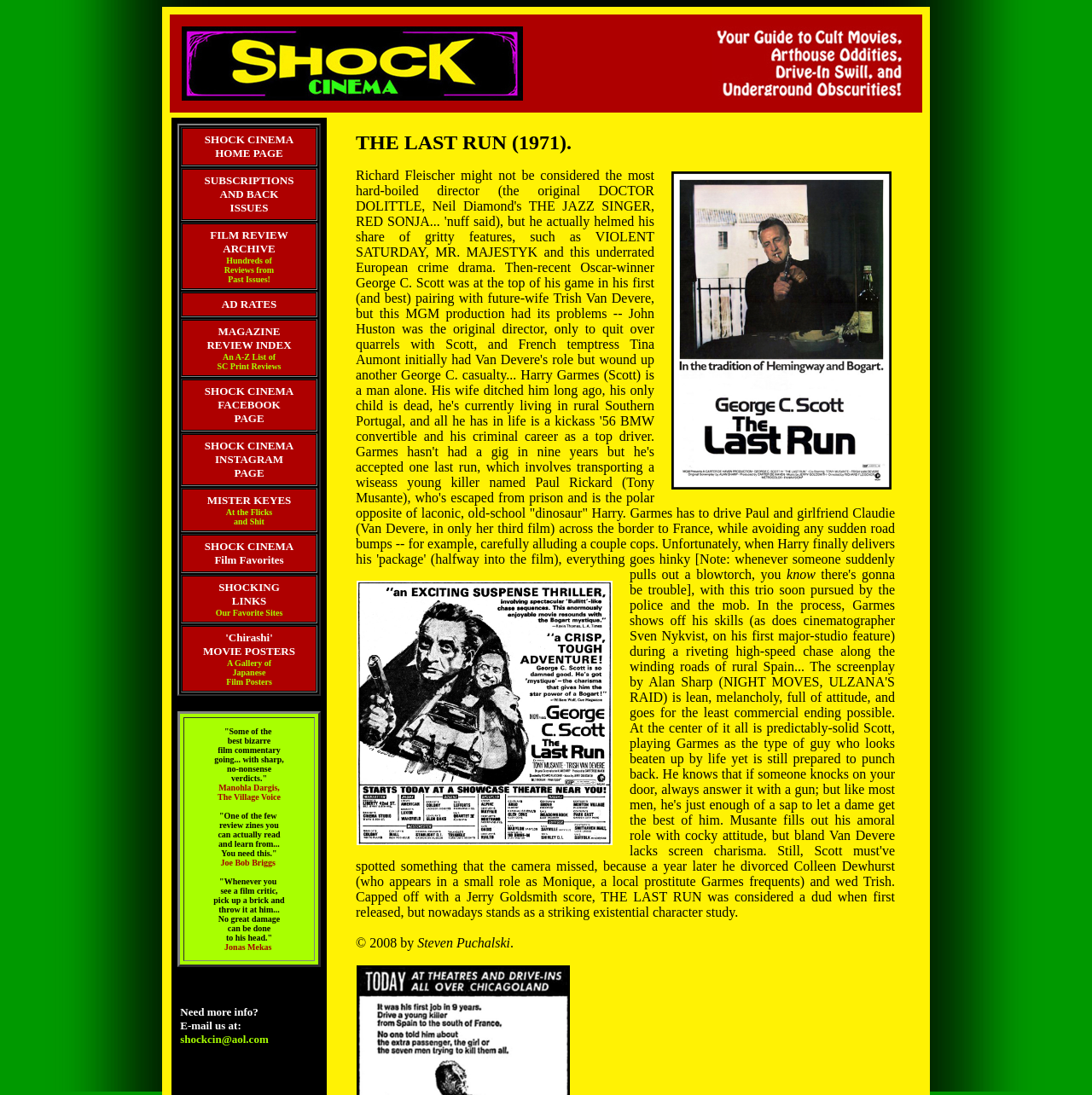Answer the question briefly using a single word or phrase: 
What is the name of the cinema?

Shock Cinema